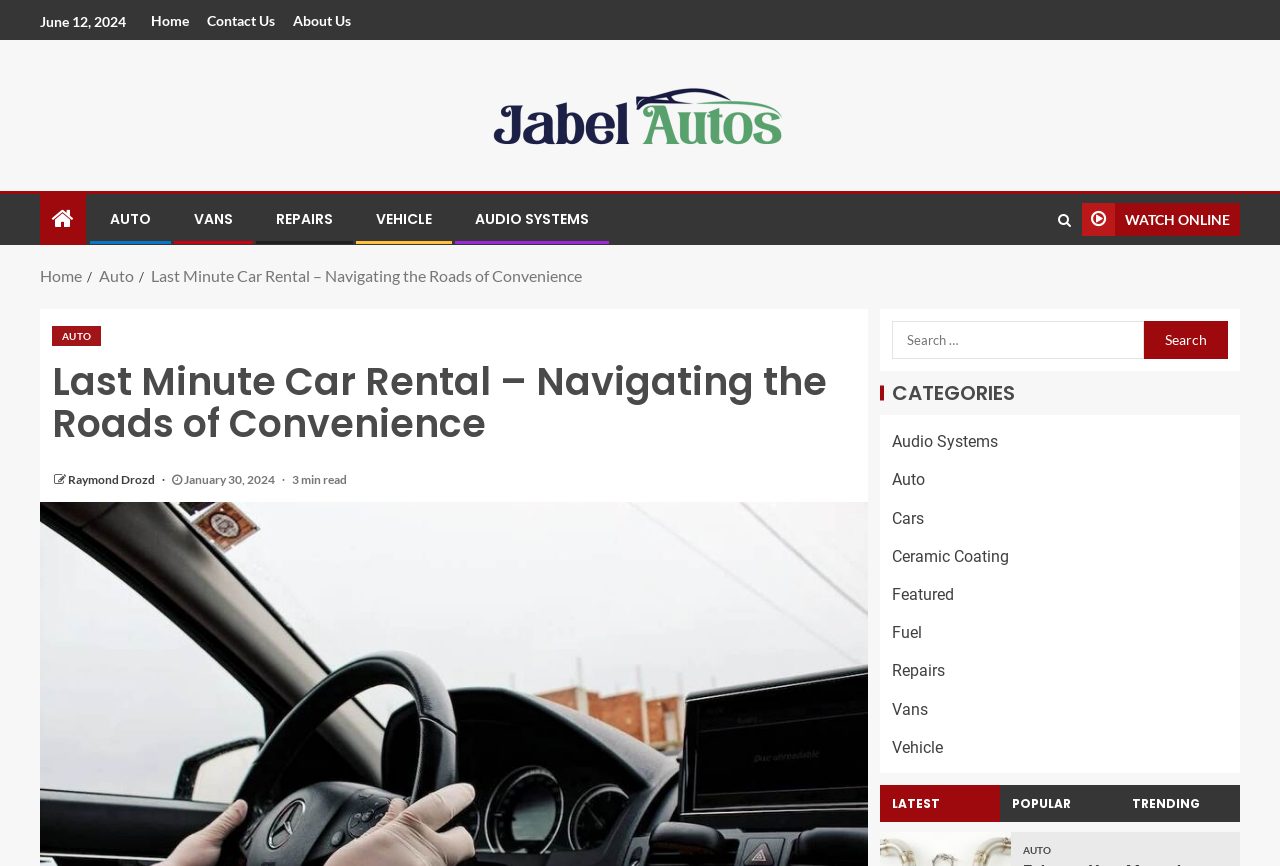Determine the coordinates of the bounding box for the clickable area needed to execute this instruction: "Select the 'POPULAR' tab".

[0.781, 0.906, 0.875, 0.949]